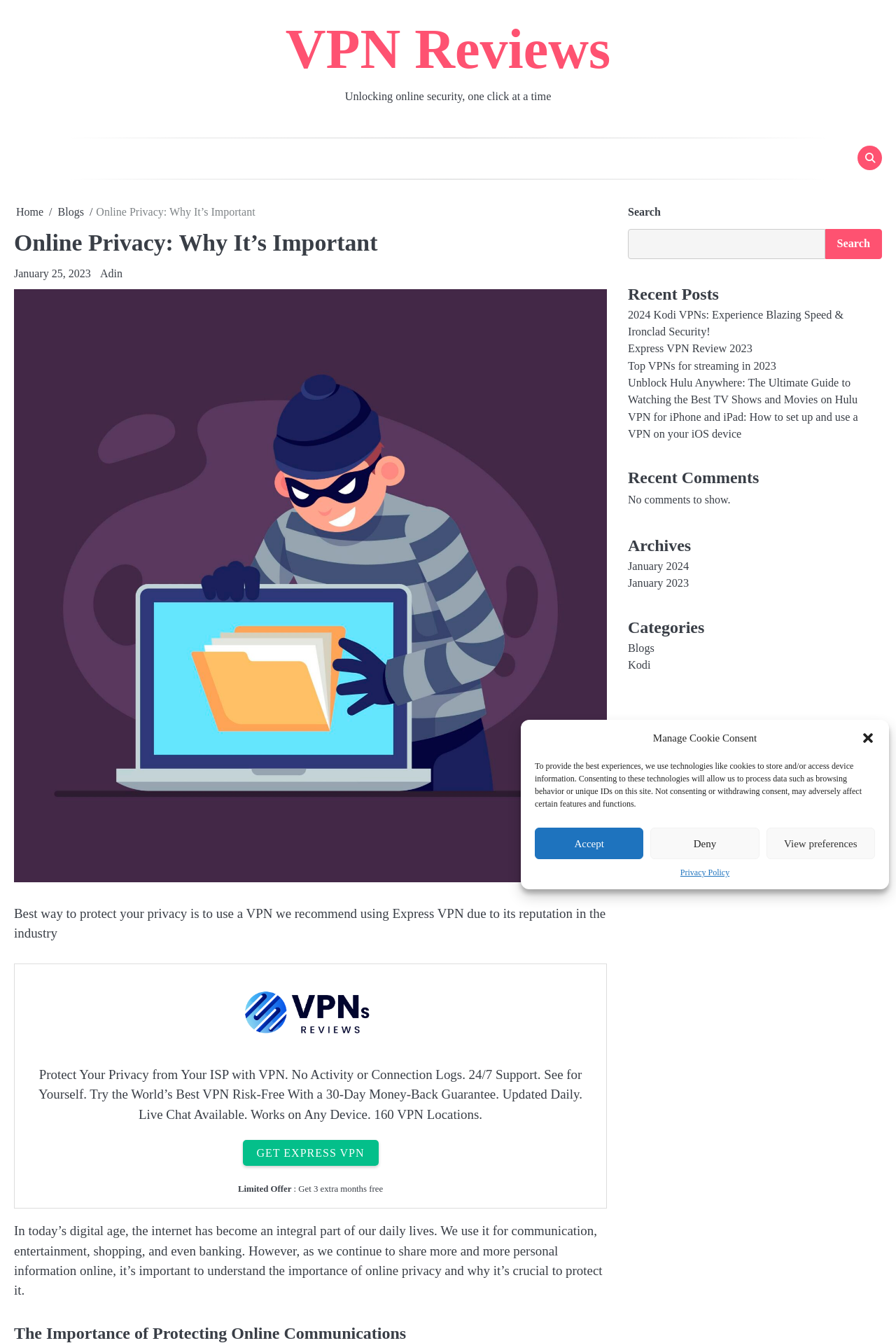Locate the bounding box for the described UI element: "Privacy Policy". Ensure the coordinates are four float numbers between 0 and 1, formatted as [left, top, right, bottom].

None